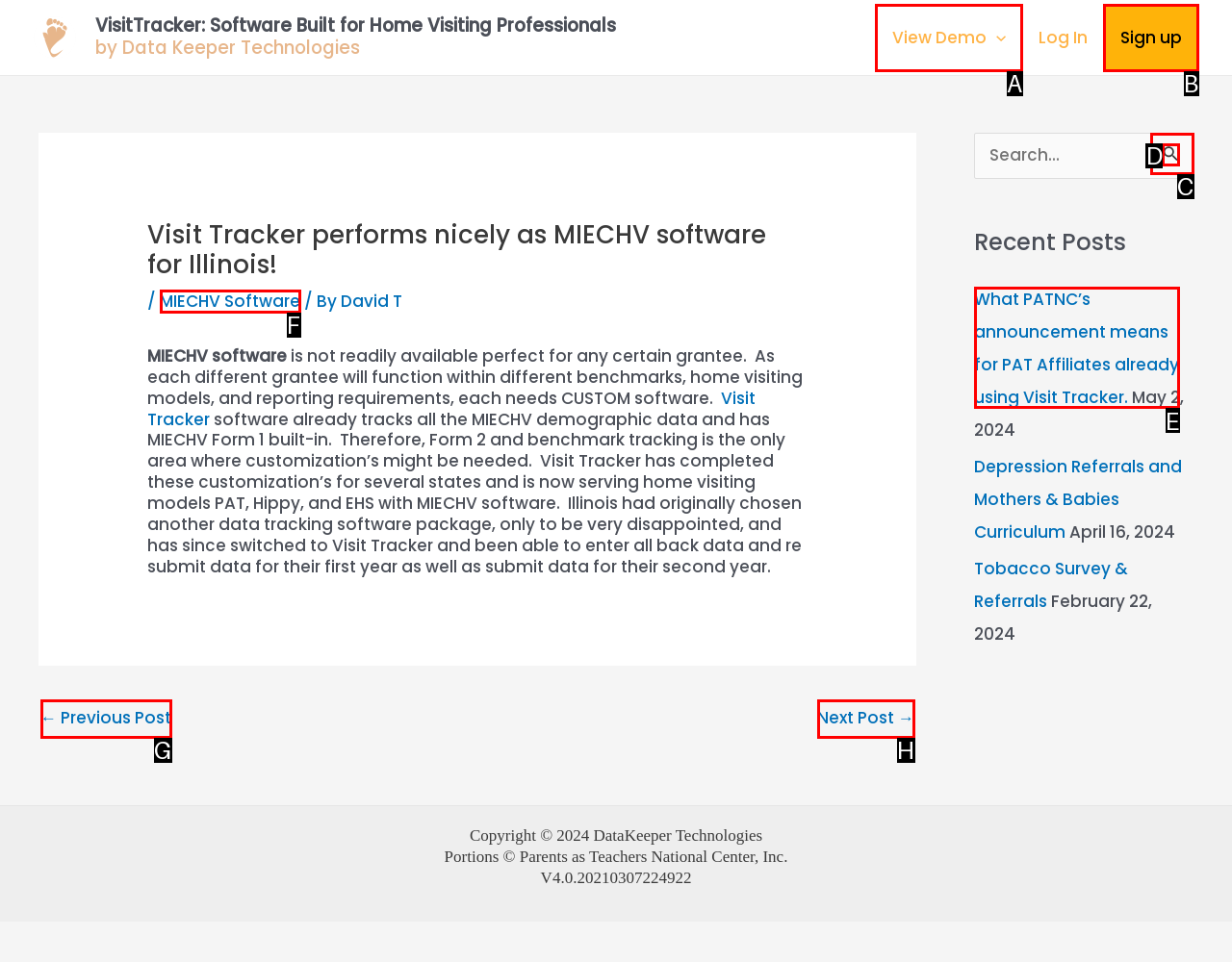Identify the letter of the option to click in order to Sign up. Answer with the letter directly.

B